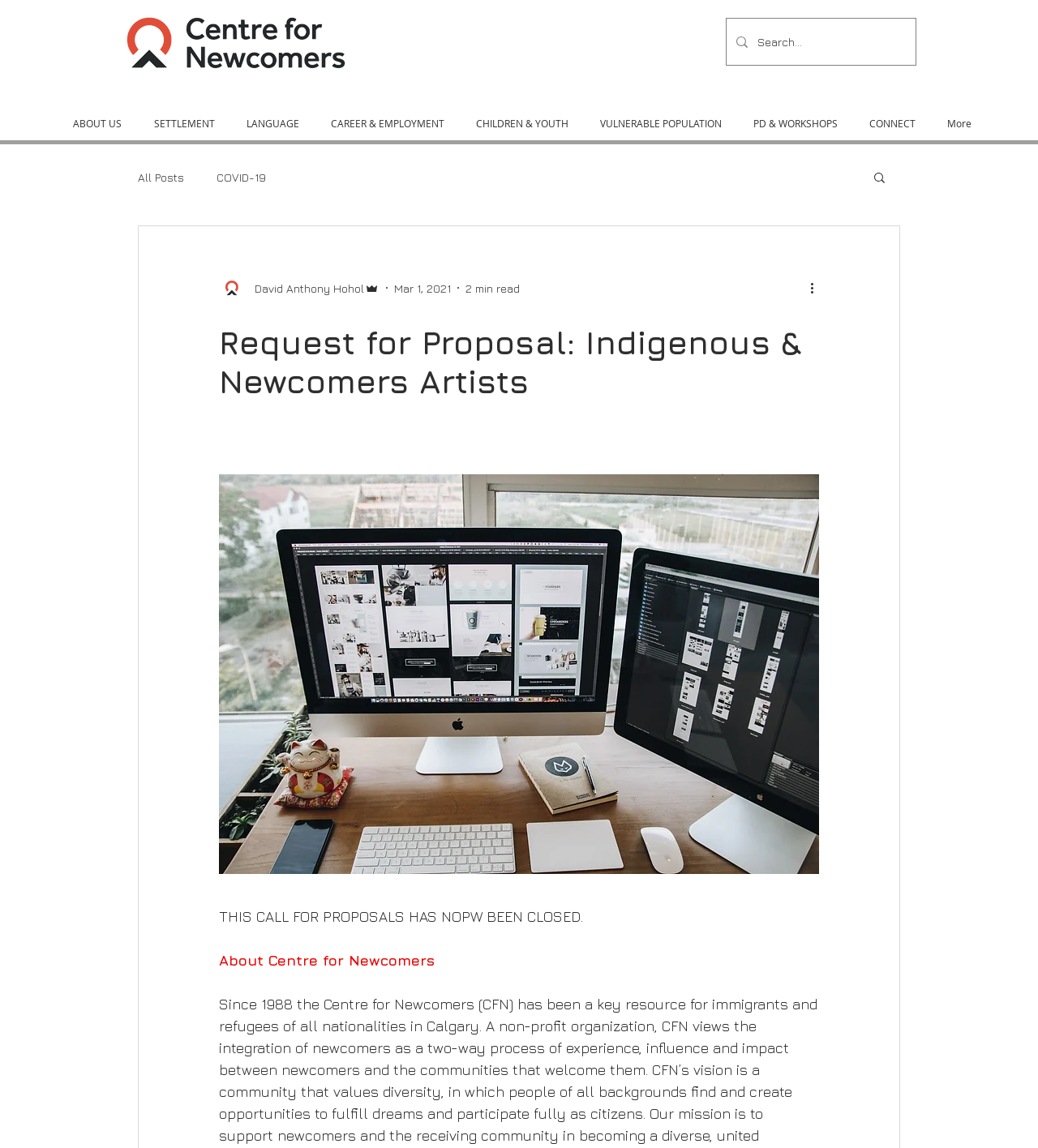Give a one-word or one-phrase response to the question:
What is the status of the call for proposals?

Closed